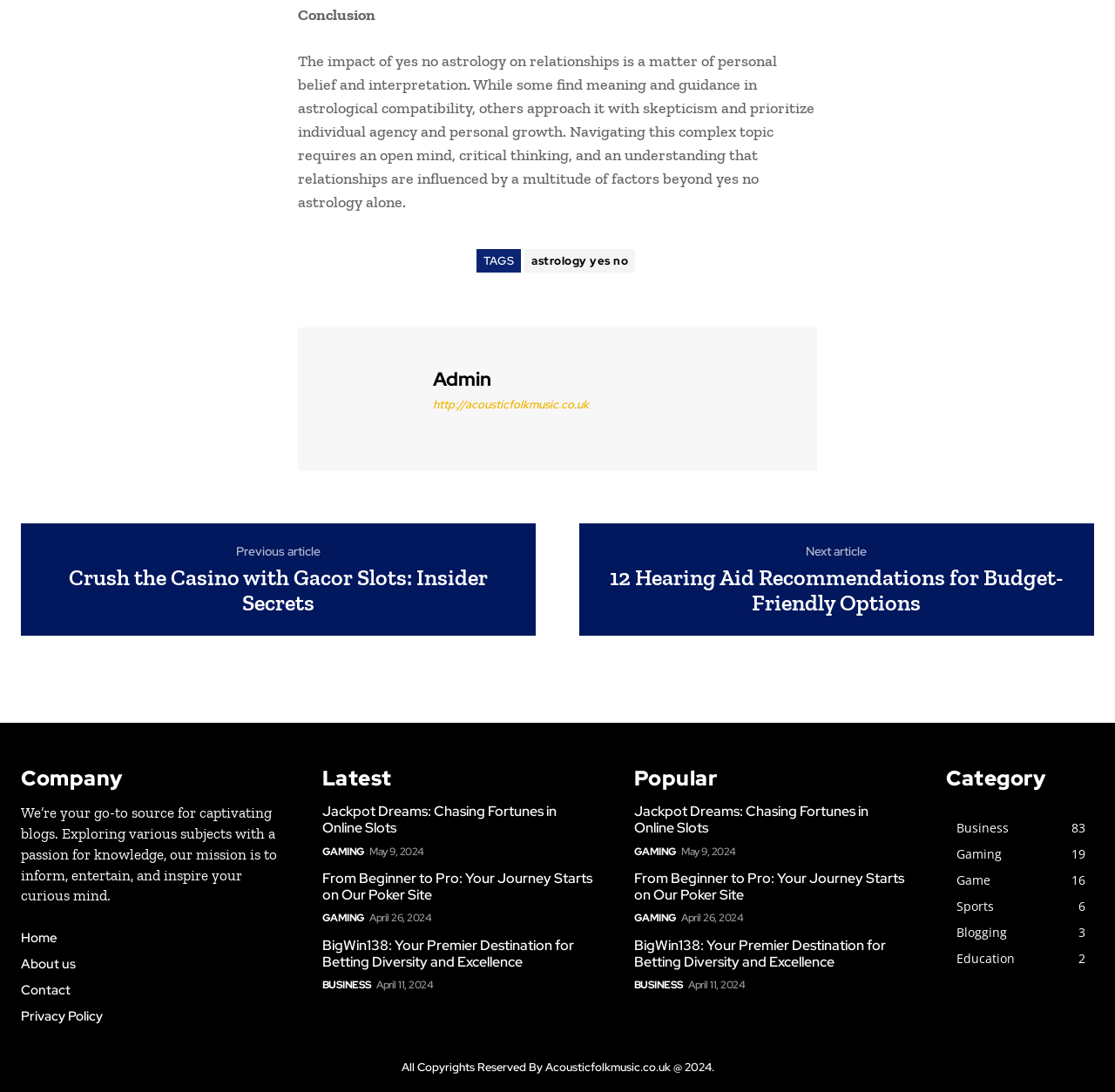What is the name of the website's administrator?
Can you provide an in-depth and detailed response to the question?

The administrator's name is located at the top right of the webpage, and it is an image element with a link. The image element has a caption that reads 'Admin', which suggests that it is the administrator's profile picture or logo.